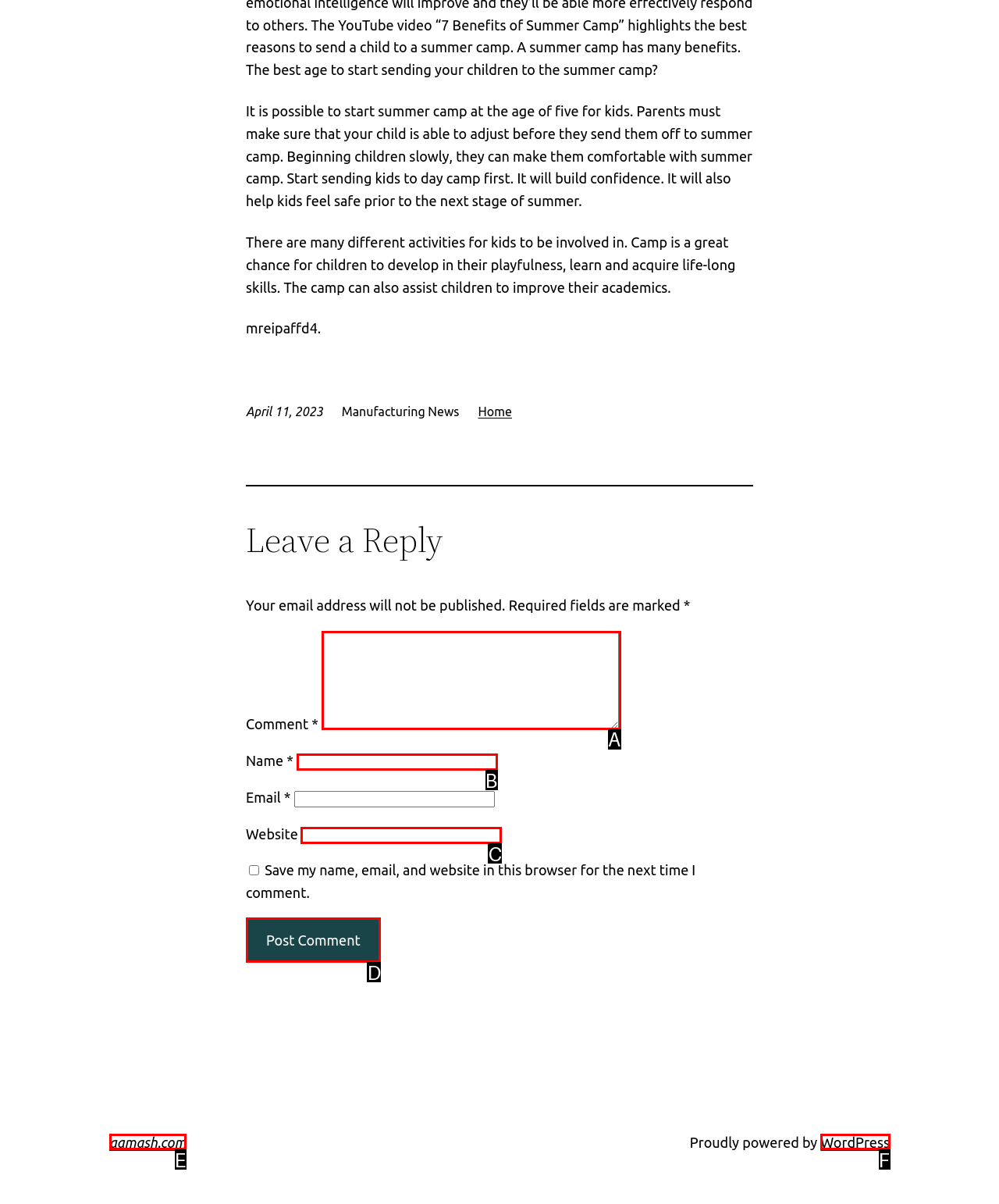Based on the description parent_node: Name * name="author", identify the most suitable HTML element from the options. Provide your answer as the corresponding letter.

B